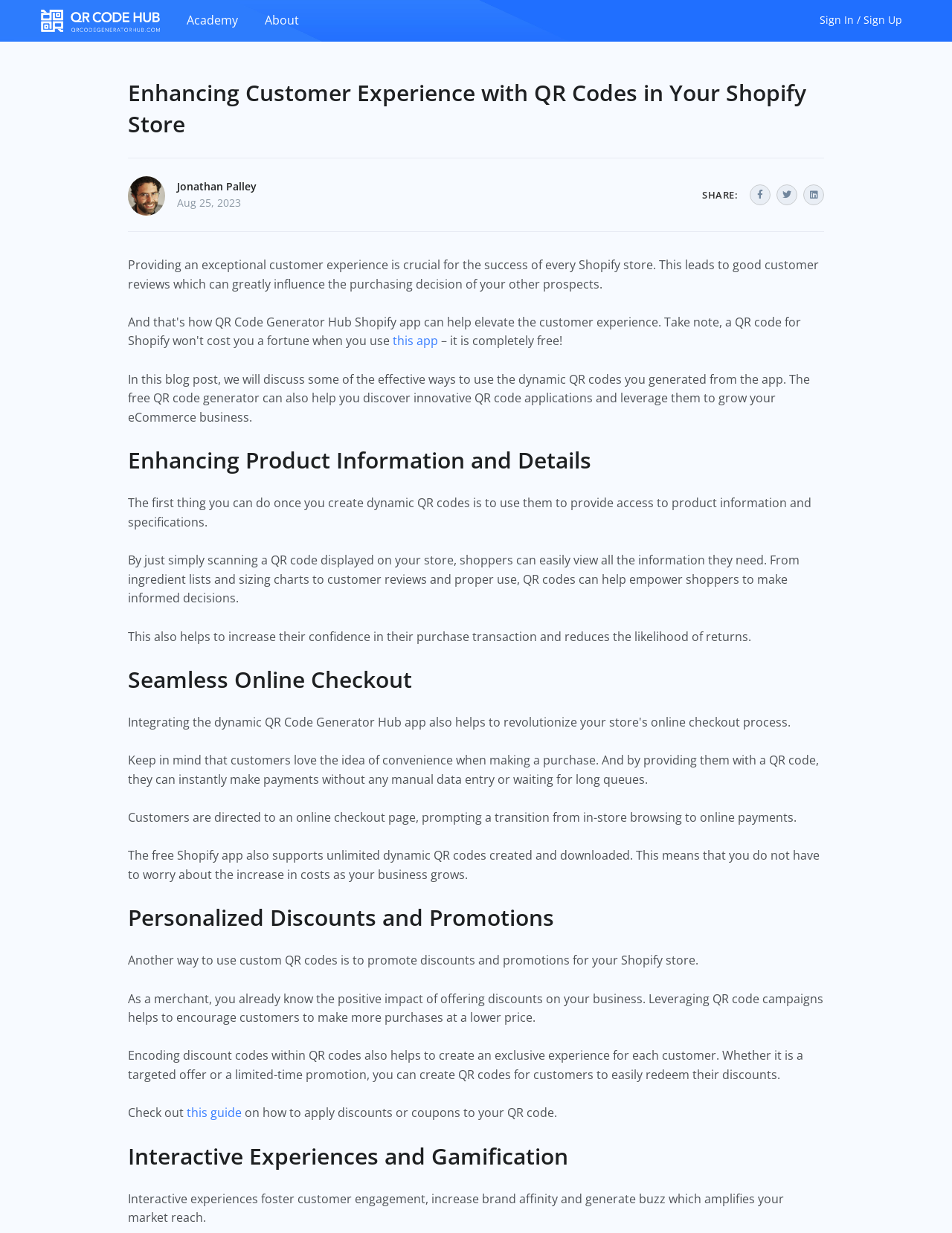Please identify the coordinates of the bounding box for the clickable region that will accomplish this instruction: "Share on social media".

[0.788, 0.15, 0.809, 0.166]